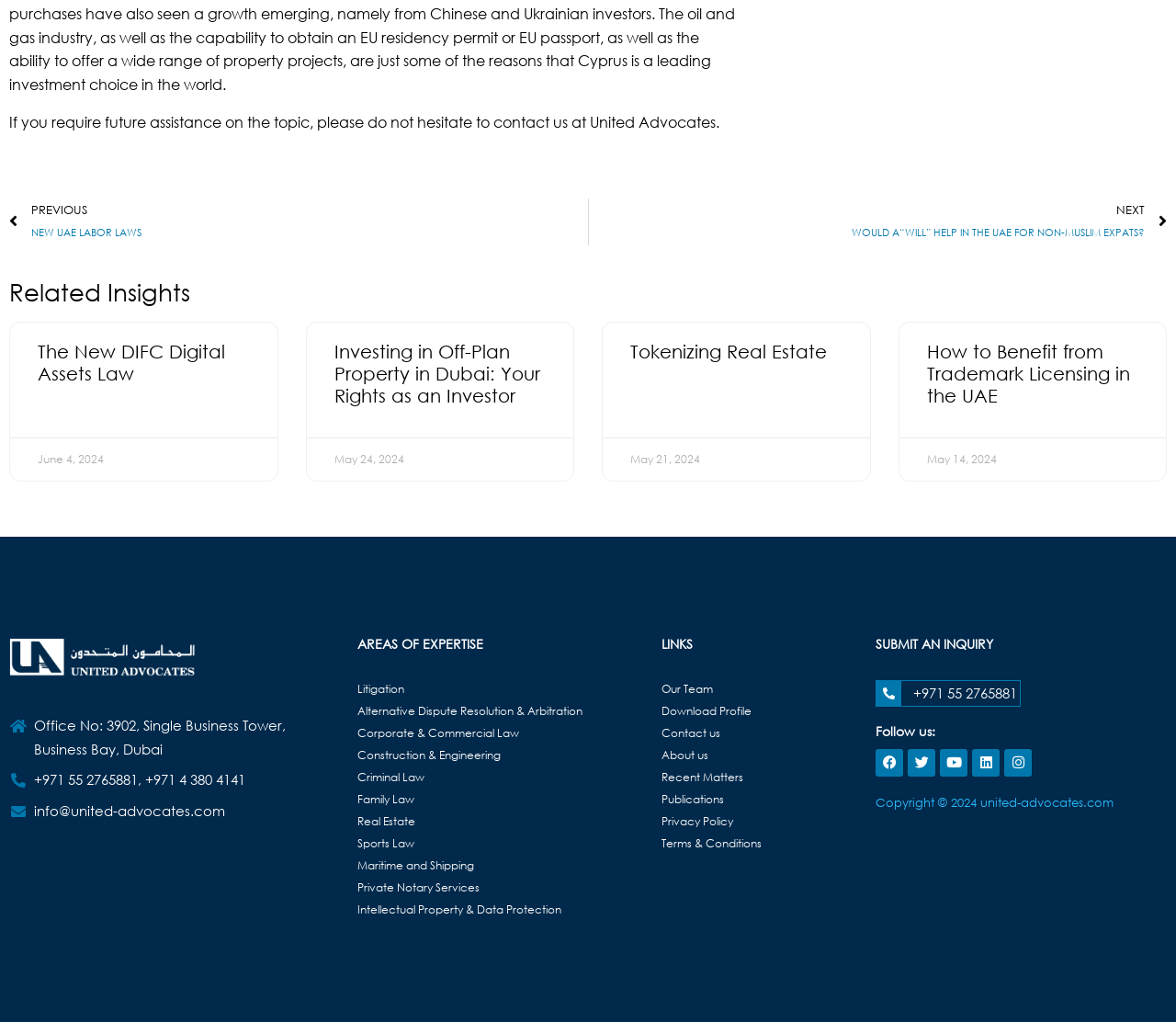What is the phone number listed in the footer section?
Please utilize the information in the image to give a detailed response to the question.

I looked at the footer section of the webpage and found a link with the text '+971 55 2765881'. I inferred that this is one of the phone numbers listed in the footer section.